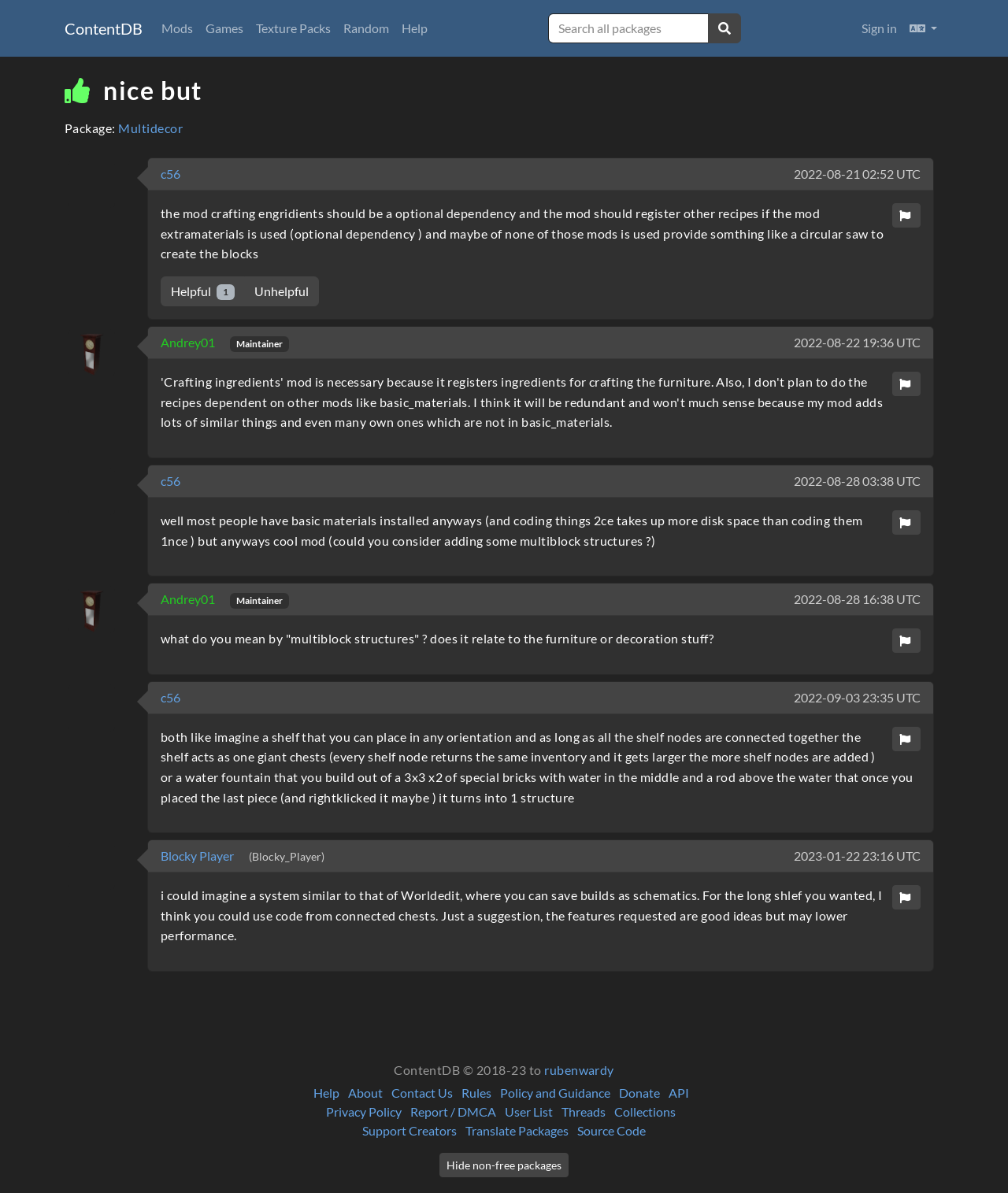What is the copyright year range of ContentDB?
We need a detailed and meticulous answer to the question.

The copyright year range of ContentDB can be found at the bottom of the page, in the StaticText element with the text 'ContentDB © 2018-23 to'.